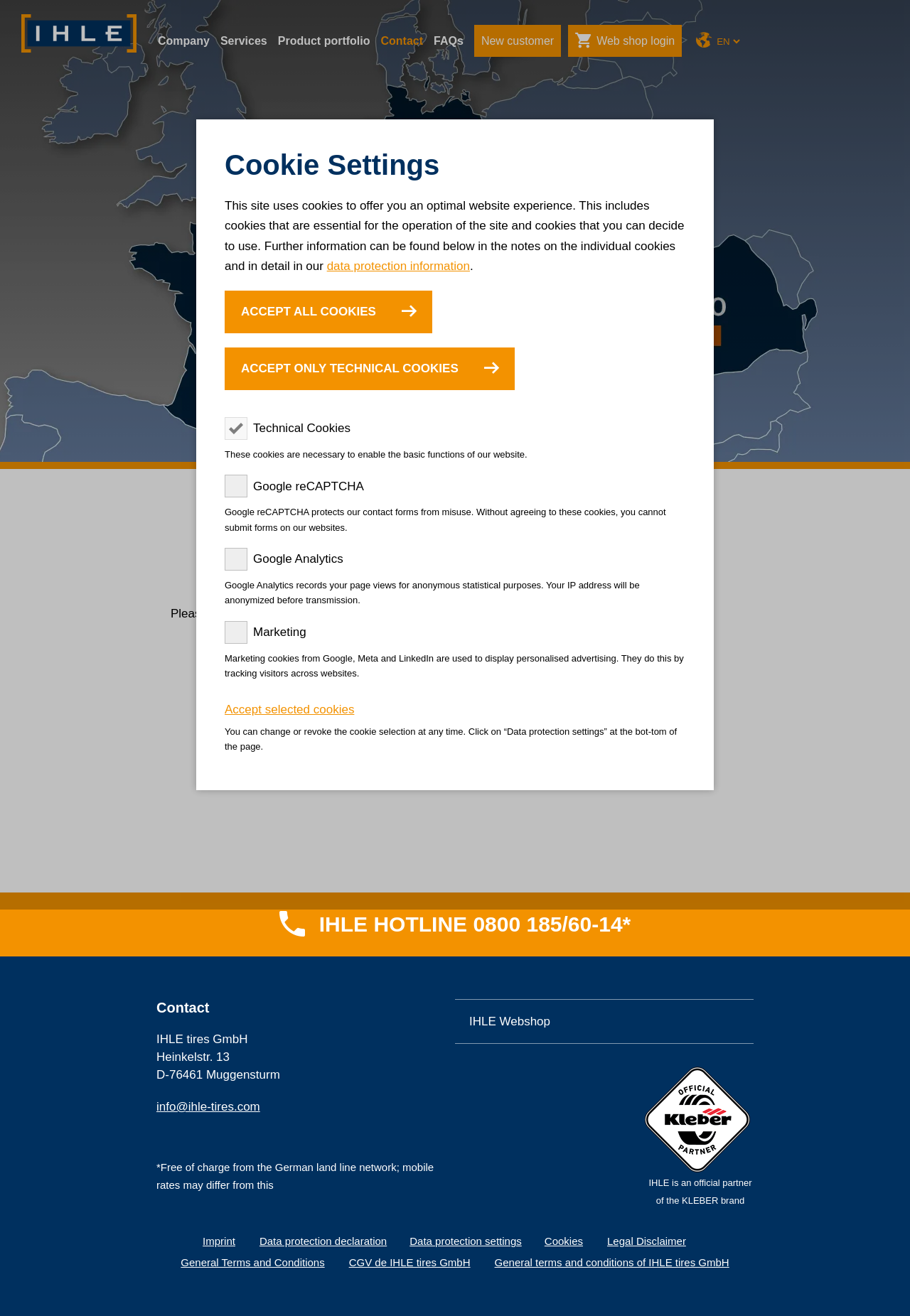Please specify the bounding box coordinates of the region to click in order to perform the following instruction: "Click the 'info@ihle-tires.com' link".

[0.172, 0.834, 0.5, 0.848]